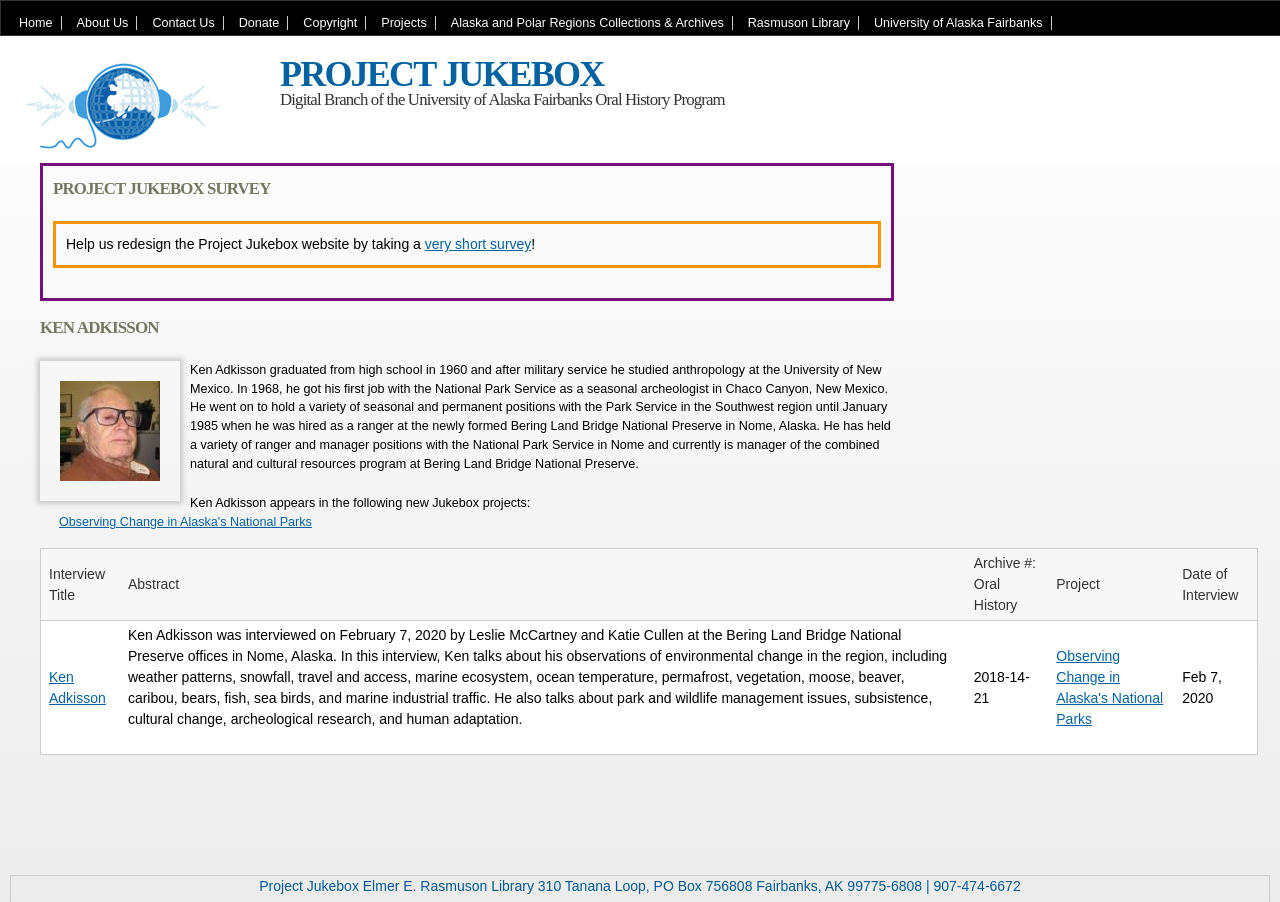What is the title of the interview with Ken Adkisson?
Based on the image content, provide your answer in one word or a short phrase.

Ken Adkisson